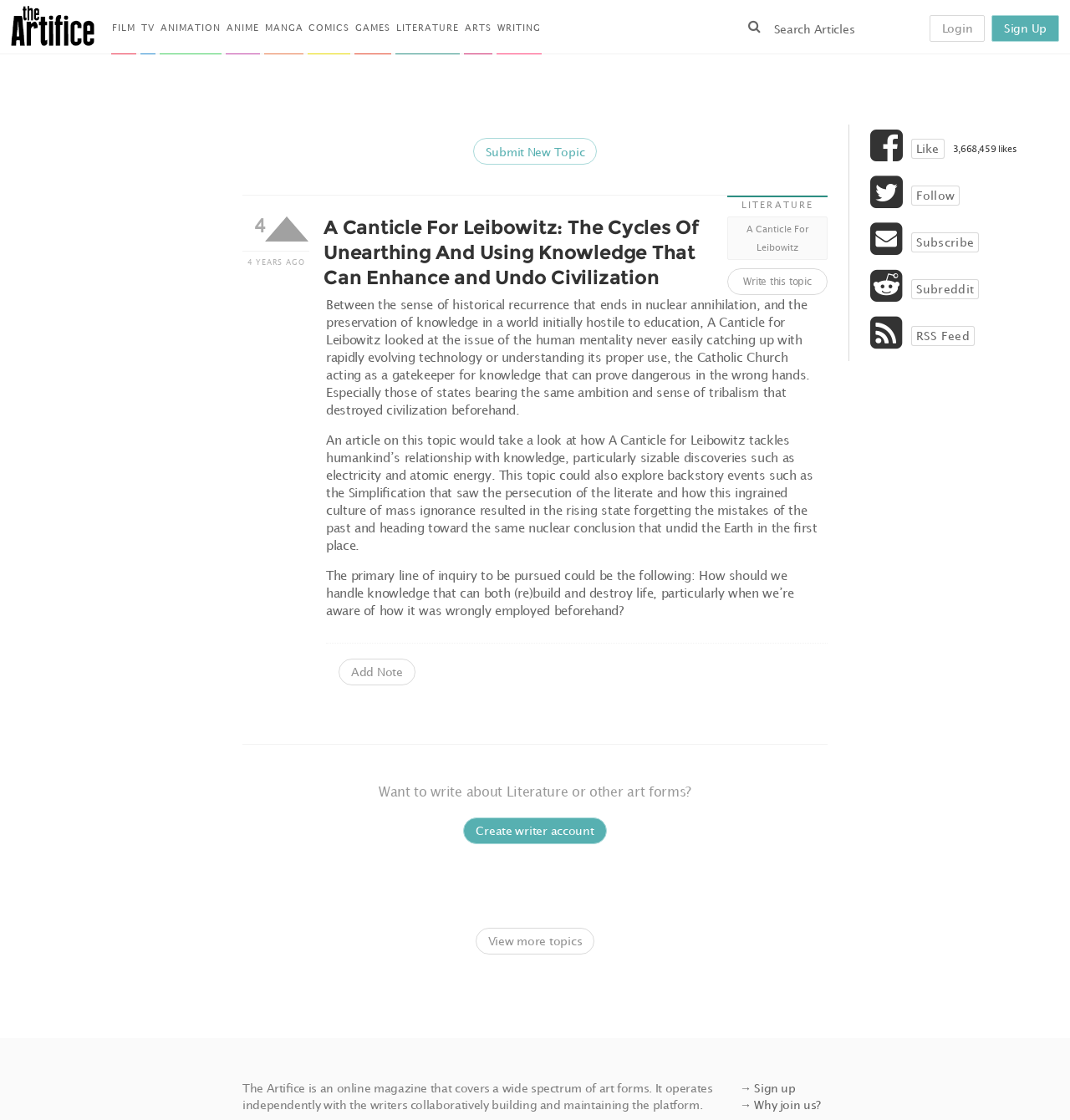Extract the main heading text from the webpage.

A Canticle For Leibowitz: The Cycles Of Unearthing And Using Knowledge That Can Enhance and Undo Civilization